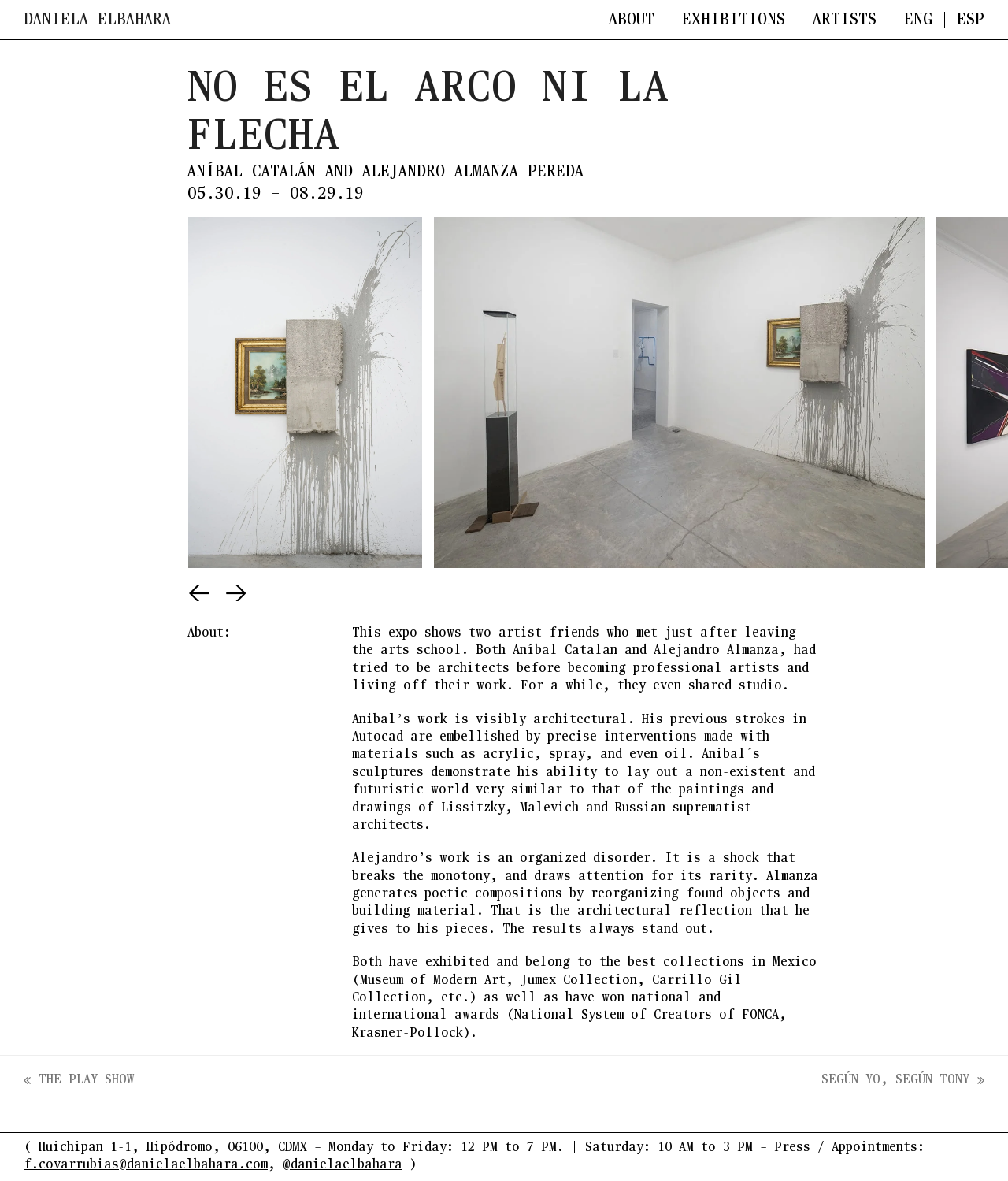Highlight the bounding box coordinates of the element you need to click to perform the following instruction: "Click on the 'NEXT SLIDE' button."

[0.223, 0.496, 0.246, 0.509]